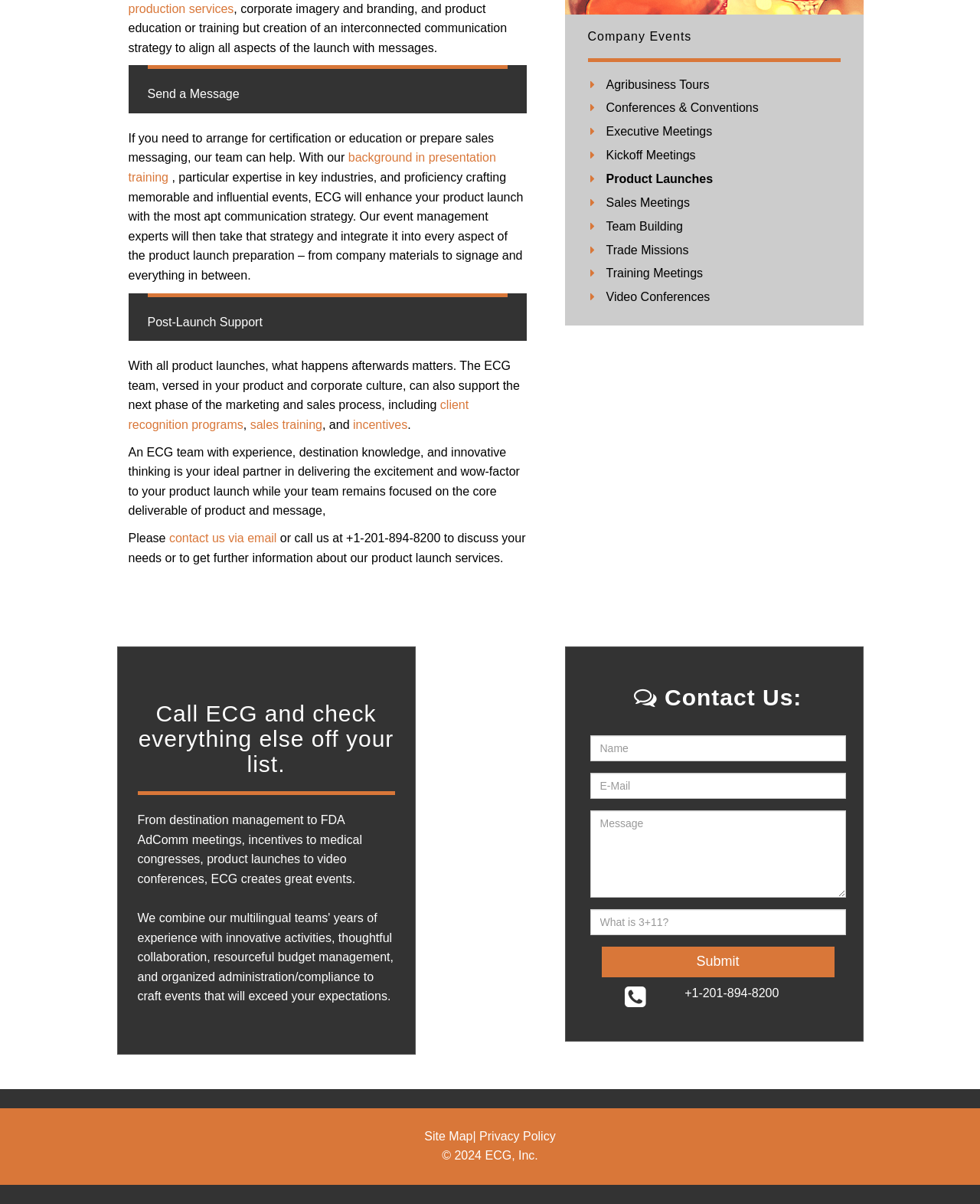Identify the bounding box of the UI element described as follows: "contact us via email". Provide the coordinates as four float numbers in the range of 0 to 1 [left, top, right, bottom].

[0.173, 0.441, 0.282, 0.452]